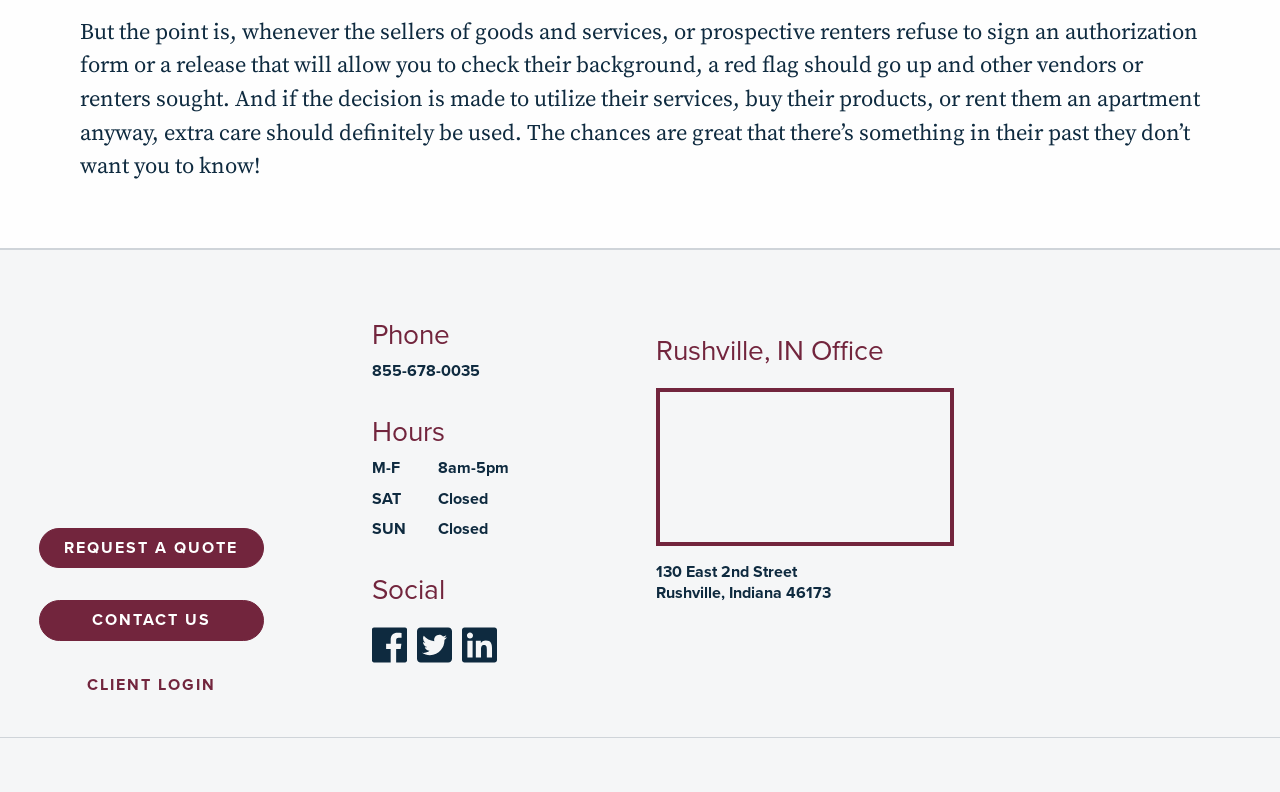Determine the bounding box coordinates of the UI element that matches the following description: "parent_node: Social". The coordinates should be four float numbers between 0 and 1 in the format [left, top, right, bottom].

[0.325, 0.78, 0.361, 0.84]